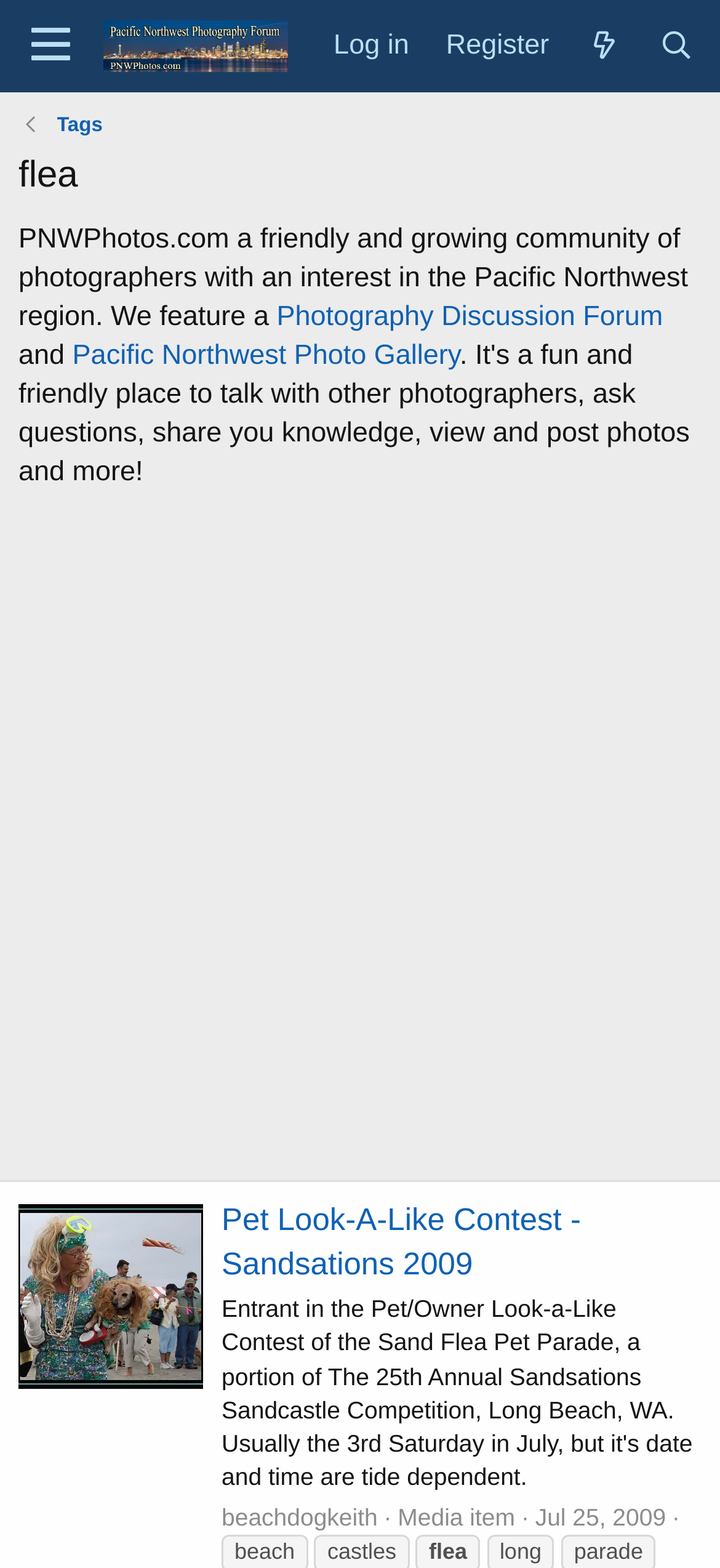Construct a comprehensive caption that outlines the webpage's structure and content.

This webpage is a photography forum focused on the Pacific Northwest region. At the top left, there is a "Menu" button. Next to it, there is a link to the website's title, "PNWPhotos.com - Pacific Northwest Photography Forum", accompanied by an image with the same title. 

On the top right, there are several links, including "Log in", "Register", "What's new", and "Search", which has a dropdown menu. Below the title, there is a heading "flea" and a brief description of the website, stating that it is a friendly and growing community of photographers with an interest in the Pacific Northwest region.

The webpage has two main sections. On the left, there are links to "Tags", "Photography Discussion Forum", and "Pacific Northwest Photo Gallery". On the right, there is a large advertisement iframe that takes up most of the space.

Below the advertisement, there is an image of a pet look-alike contest, accompanied by a heading and a link with the same title. Underneath, there is a link to the username "beachdogkeith", followed by a "Media item" label and a timestamp "Jul 25, 2009 at 9:26 PM". 

At the very bottom, there are several tags, including "beach", "castles", "flea", "long", and "parade", which are likely related to the pet look-alike contest image.